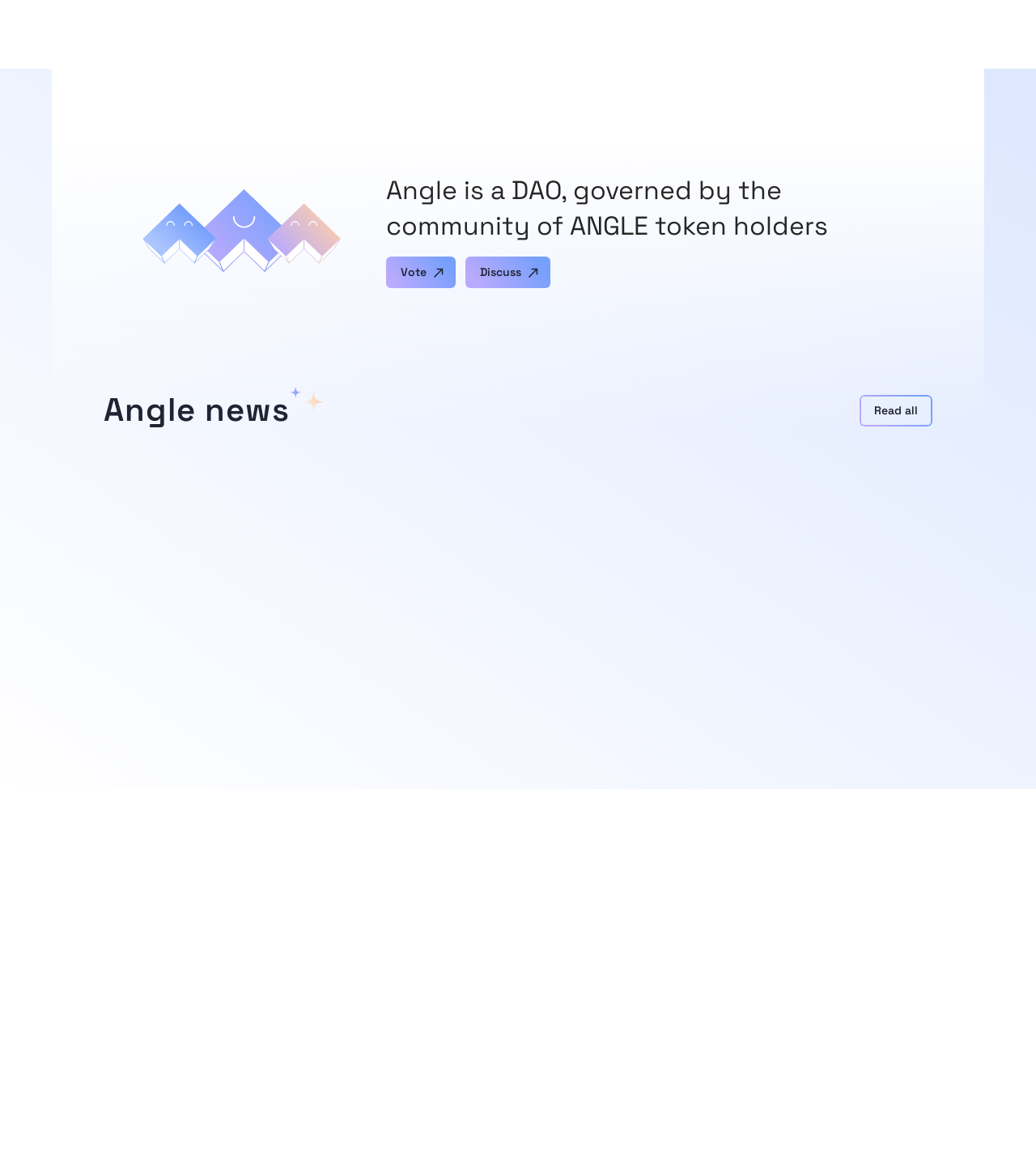Could you highlight the region that needs to be clicked to execute the instruction: "Discuss Angle news"?

[0.449, 0.22, 0.532, 0.247]